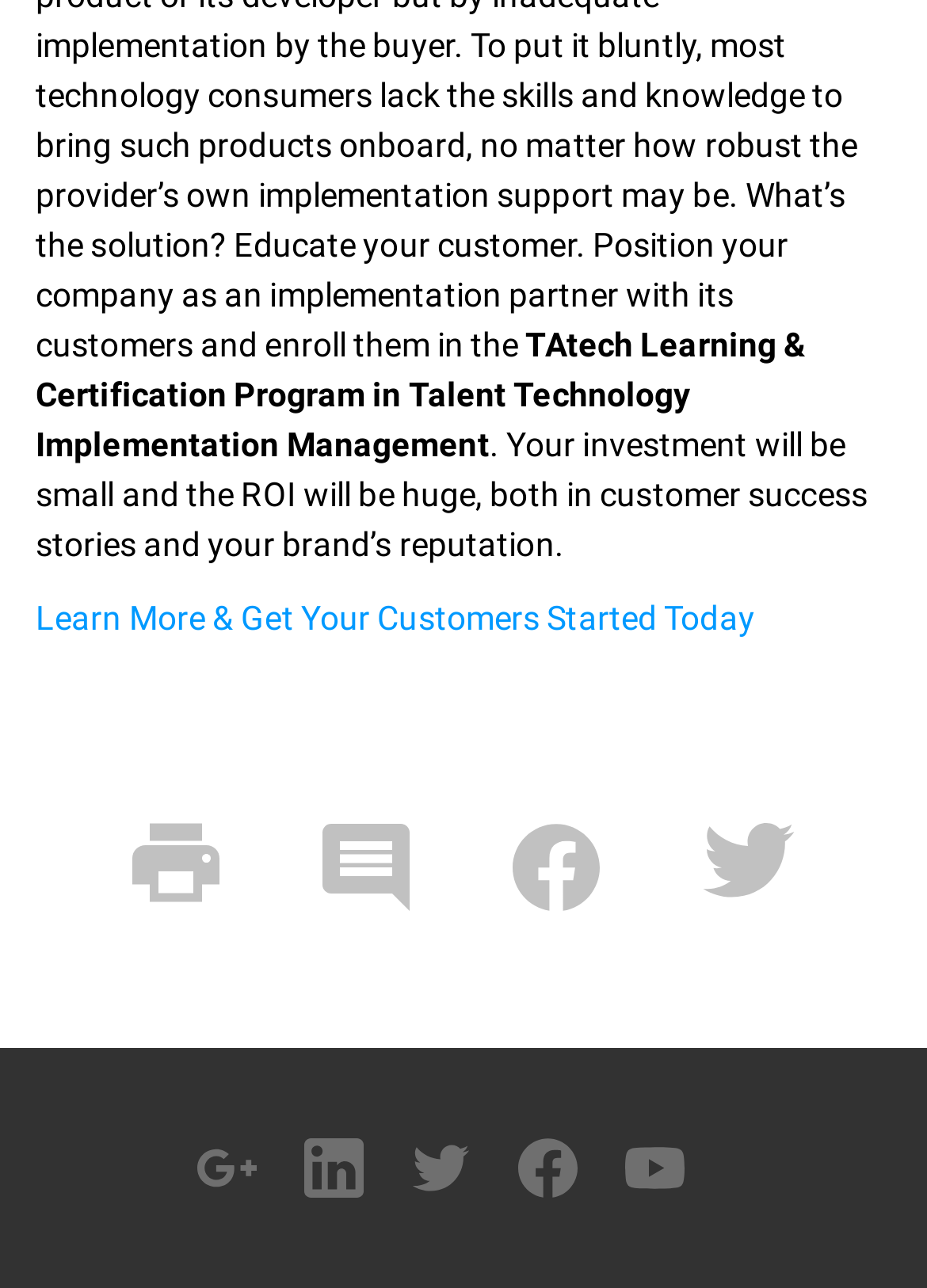What is the main message of the webpage?
Look at the screenshot and provide an in-depth answer.

The main message of the webpage is about the investment and its potential return on investment (ROI), as indicated by the StaticText element with the text 'Your investment will be small and the ROI will be huge, both in customer success stories and your brand’s reputation.'